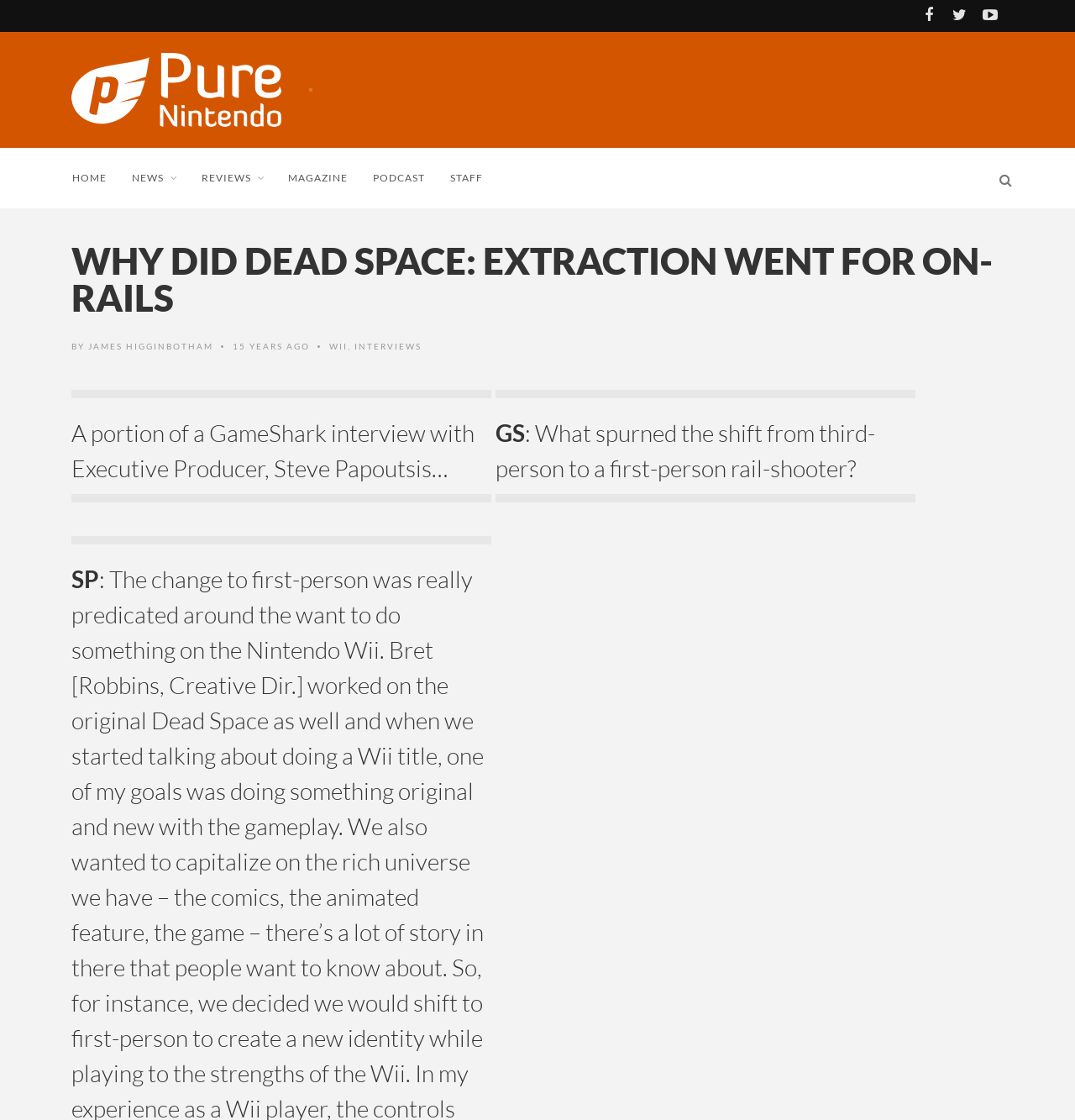Locate the bounding box coordinates of the clickable element to fulfill the following instruction: "go to home page". Provide the coordinates as four float numbers between 0 and 1 in the format [left, top, right, bottom].

[0.067, 0.132, 0.122, 0.186]